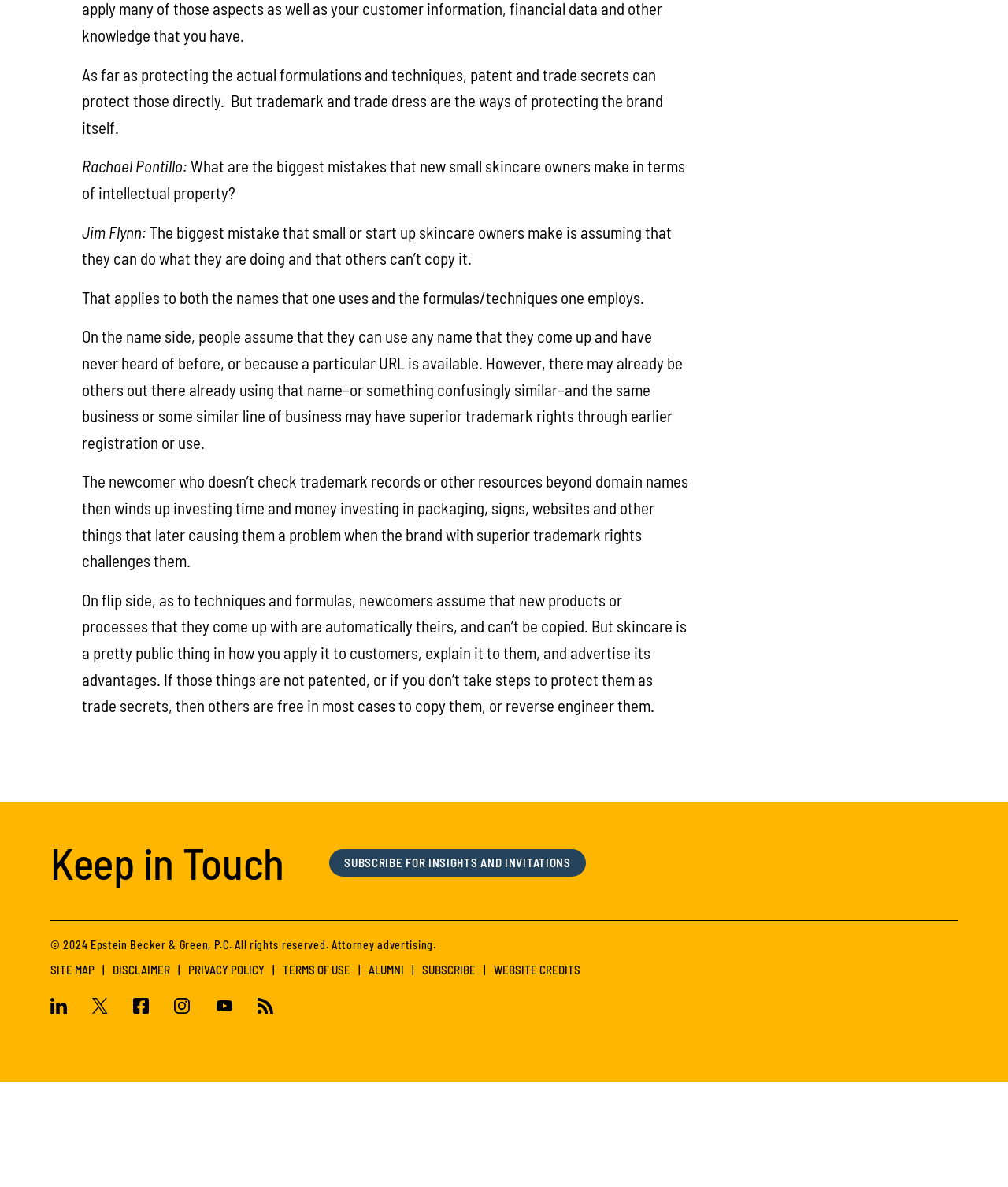Use a single word or phrase to answer the question: 
What is the purpose of trademark protection?

Protect brand names